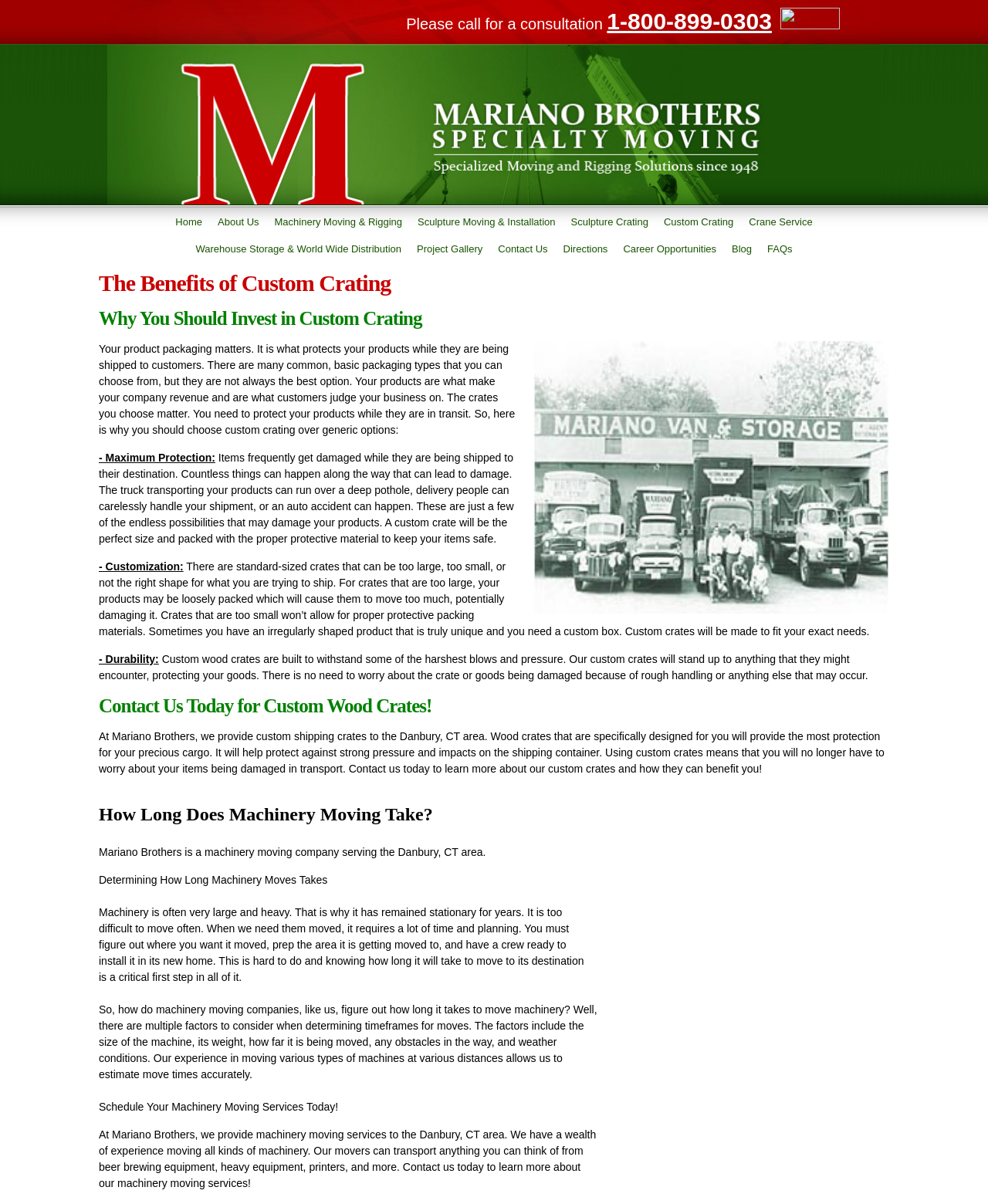Identify the bounding box coordinates for the element you need to click to achieve the following task: "Call for a consultation". Provide the bounding box coordinates as four float numbers between 0 and 1, in the form [left, top, right, bottom].

[0.614, 0.007, 0.781, 0.028]